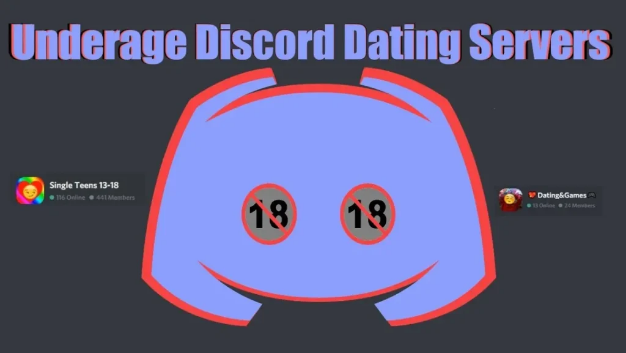How many online users are in the 'Single Teens 13-18' server?
Look at the image and provide a short answer using one word or a phrase.

116